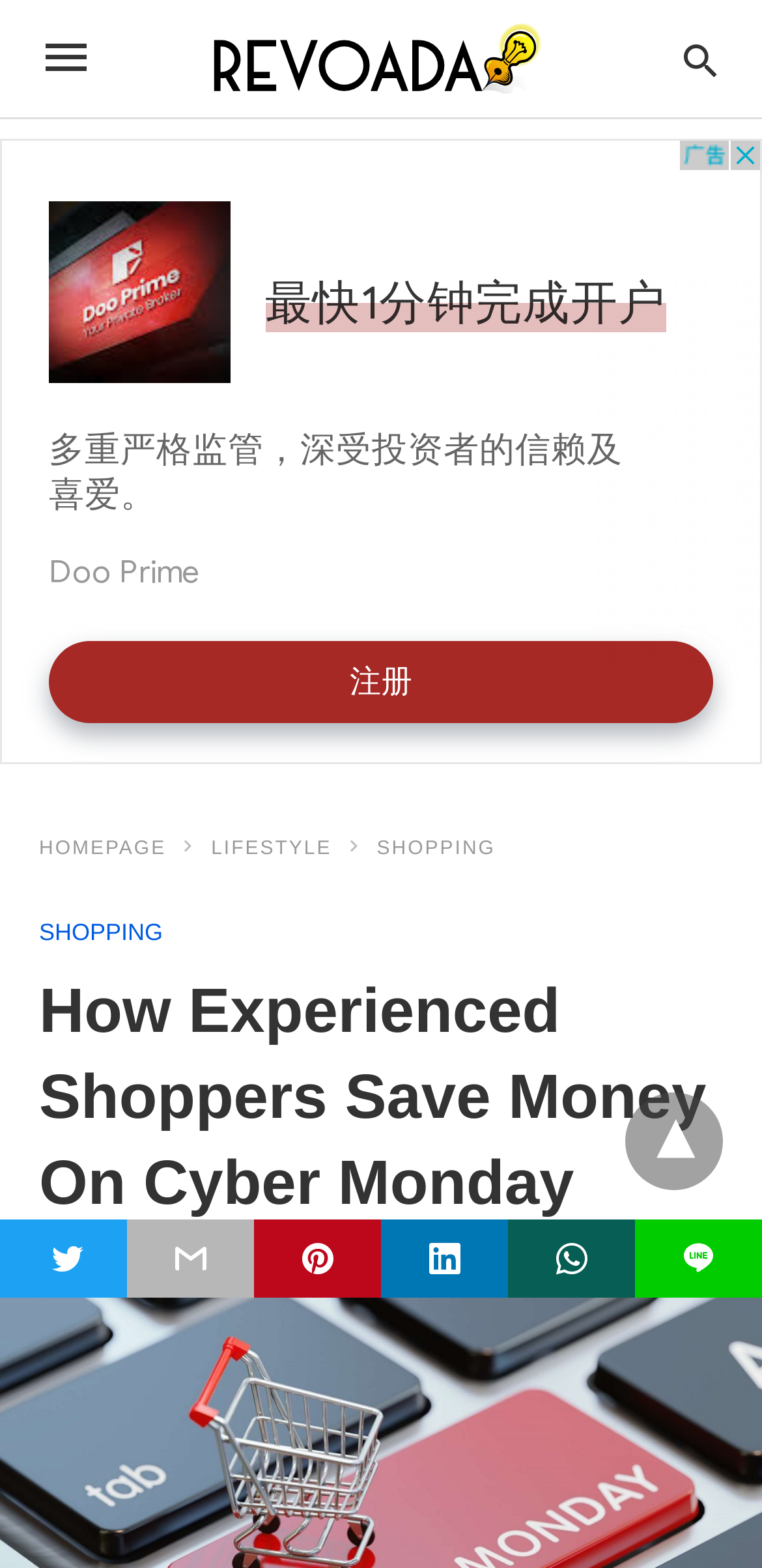How many navigation links are there?
Provide a one-word or short-phrase answer based on the image.

3